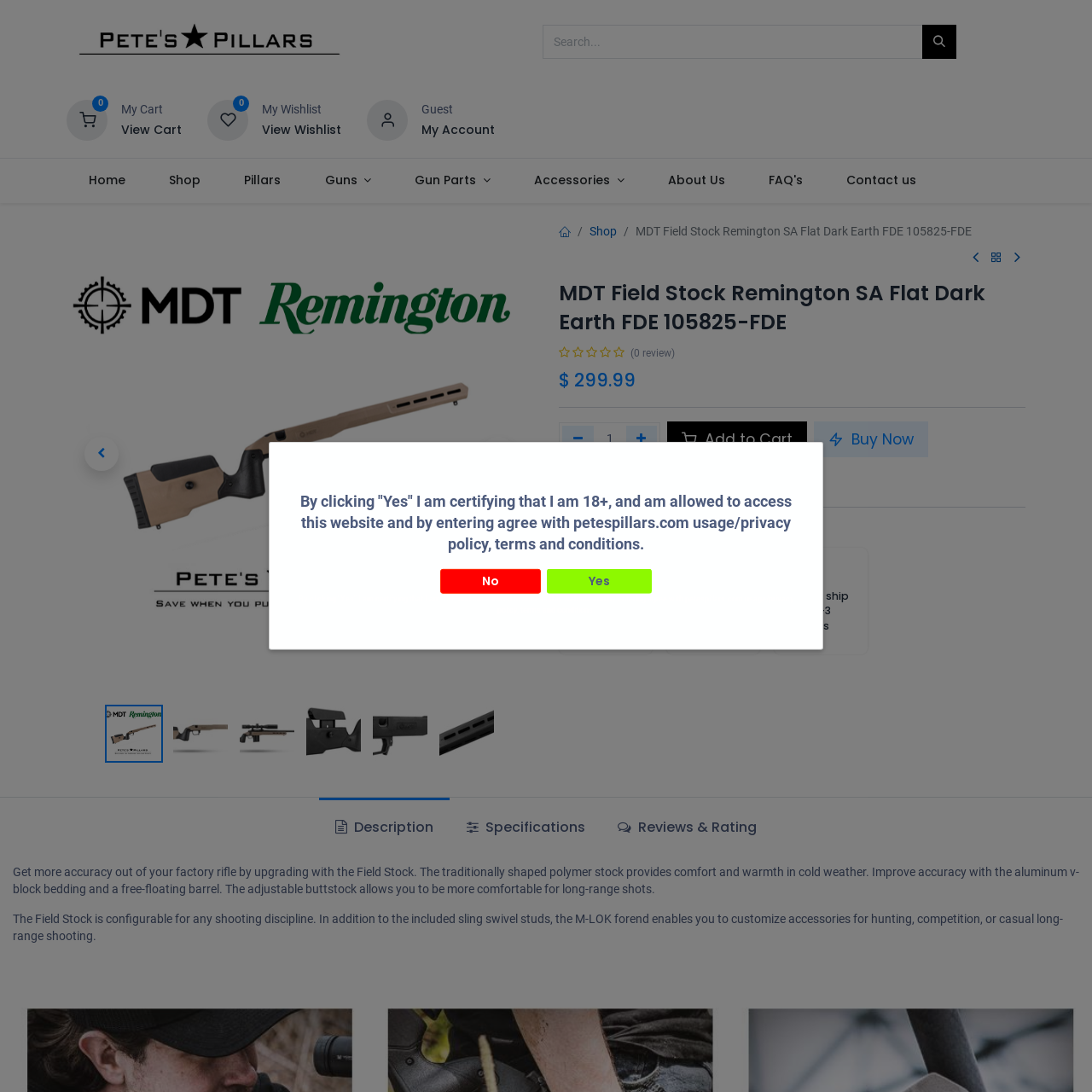Pinpoint the bounding box coordinates of the area that must be clicked to complete this instruction: "Search for products".

[0.497, 0.022, 0.876, 0.054]